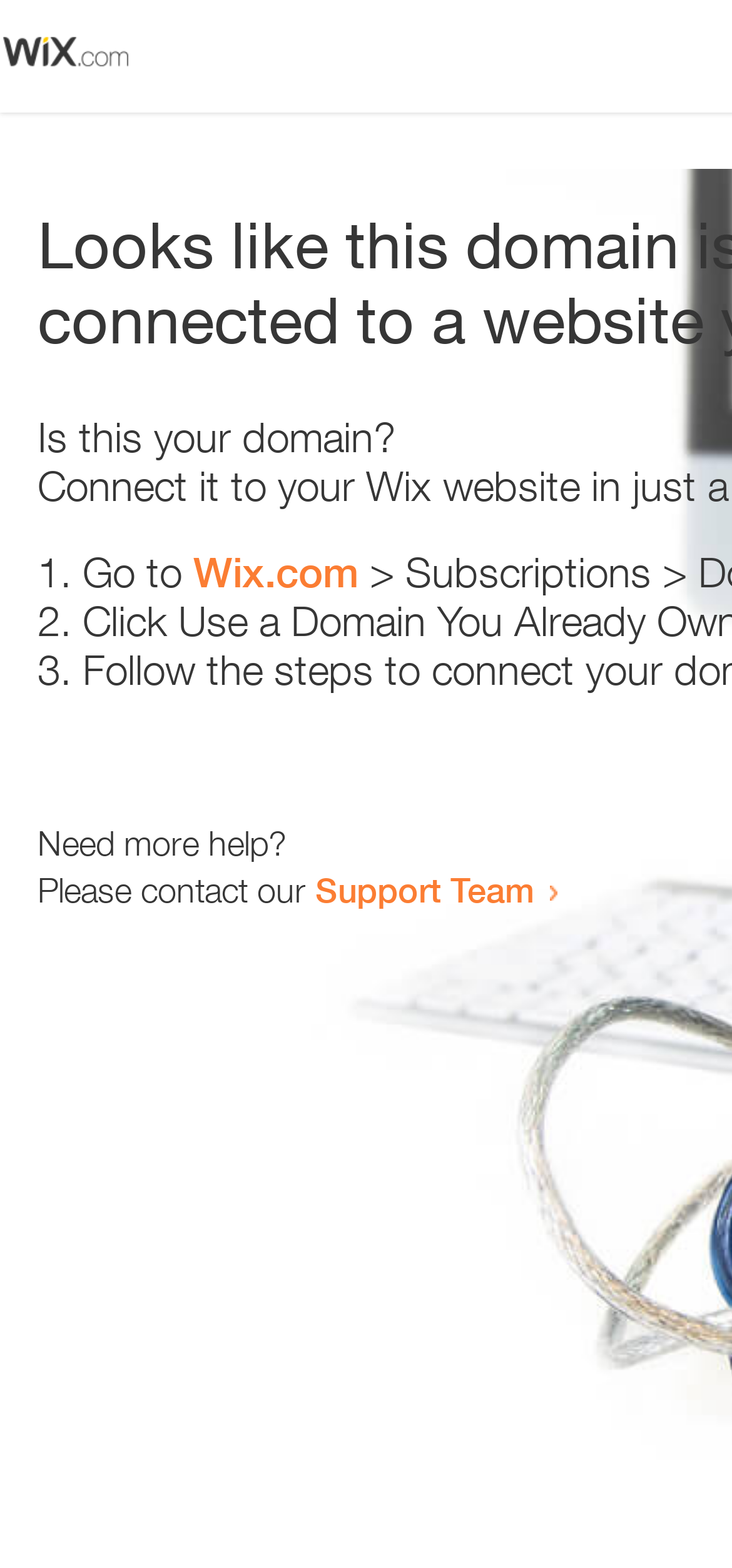Please provide a comprehensive response to the question based on the details in the image: What is the purpose of the webpage?

The webpage contains a message 'Is this your domain?' and provides steps to resolve the issue which suggests that the purpose of the webpage is to help users resolve an error or issue related to their domain.